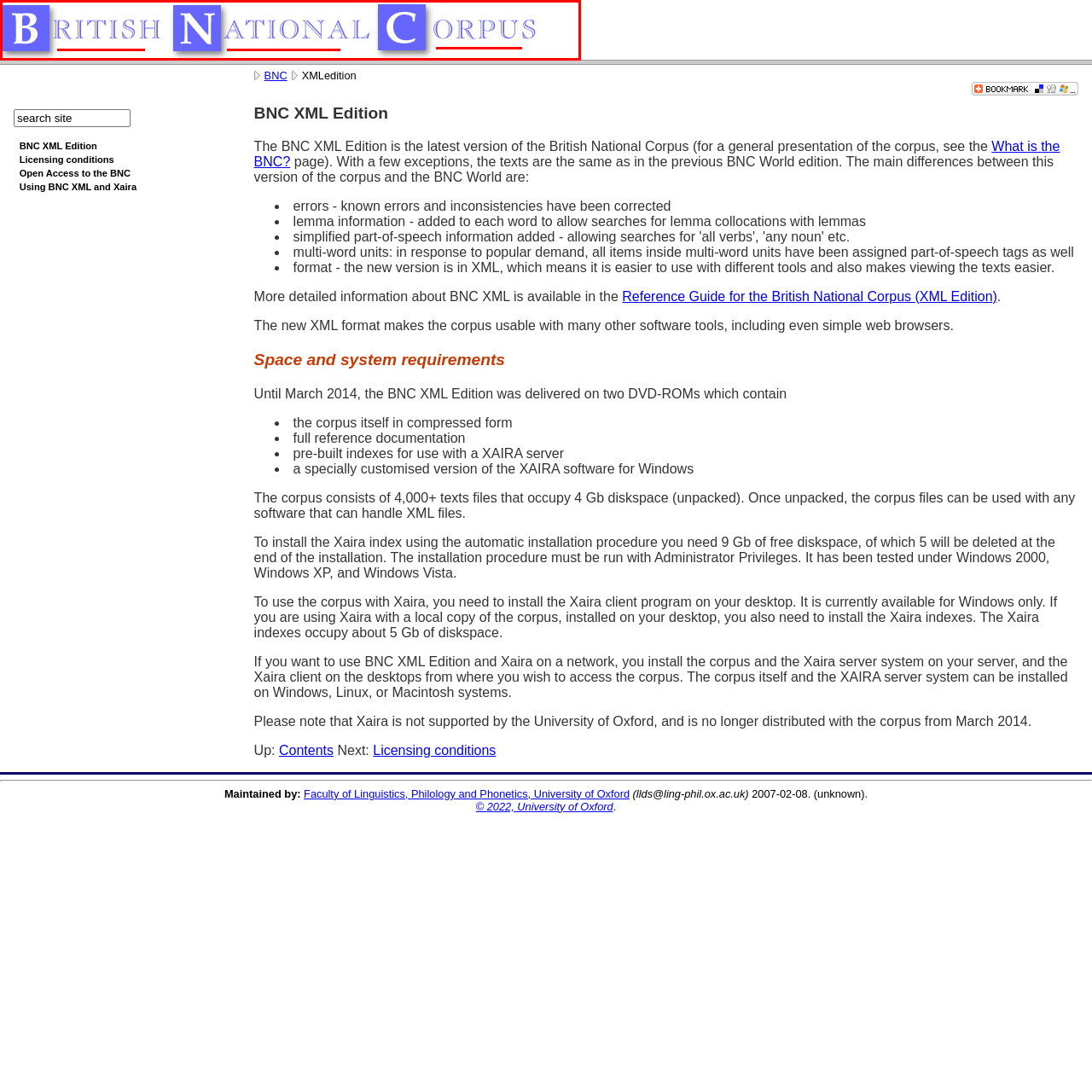Explain in detail what is happening in the image that is surrounded by the red box.

The image features the logo of the British National Corpus (BNC), designed with a distinctive and colorful style. The logo prominently displays the words "BRITISH NATIONAL CORPUS," where "BRITISH" and "NATIONAL" are emphasized with larger, bold letters in a blue background, while "CORPUS" retains a similar bold design. The letters "B," "N," and "C" are highlighted, creating a playful visual element, with supportive red lines beneath each word adding to the overall aesthetic. This visual identity reflects the BNC's significance as a comprehensive linguistic resource, capturing the essence of its mission to provide access to a rich database of modern British English usage.